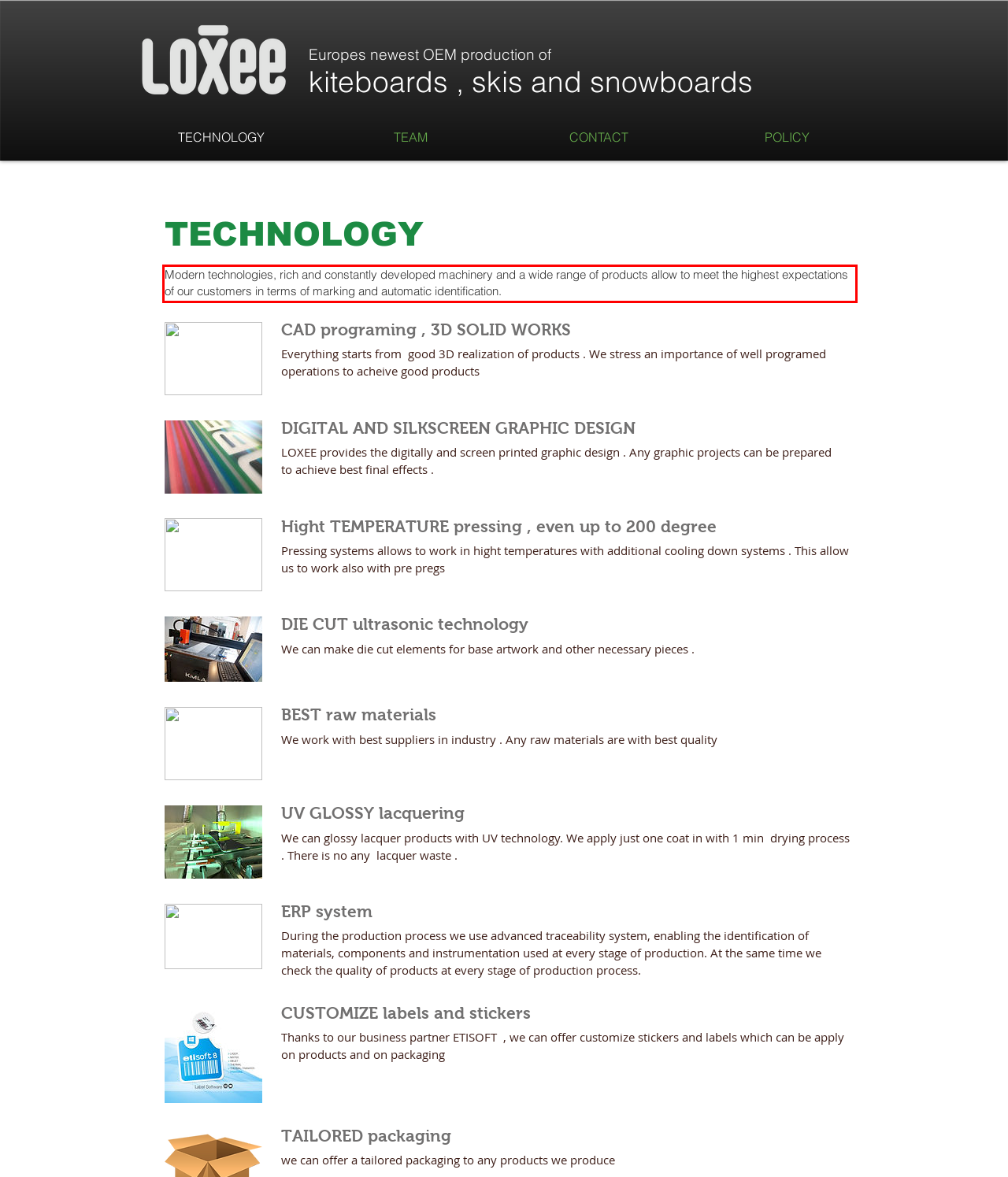Given a screenshot of a webpage containing a red rectangle bounding box, extract and provide the text content found within the red bounding box.

Modern technologies, rich and constantly developed machinery and a wide range of products allow to meet the highest expectations of our customers in terms of marking and automatic identification.